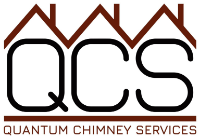Explain in detail what you see in the image.

The image features the logo of Quantum Chimney Services (QCS), which showcases a stylized design incorporating the letters "QCS" prominently. The letters are rendered in a bold black font, emphasizing clarity and professionalism. Above the letters, an illustrated outline of three rooftops is depicted in a rich brown color, adding visual interest and connecting the logo to the chimney and fireplace services the company offers. Below the main logo, the full company name "QUANTUM CHIMNEY SERVICES" is displayed in a more subdued, elegant font, reinforcing the brand's identity. This logo effectively represents the company's commitment to quality and expertise in chimney services.